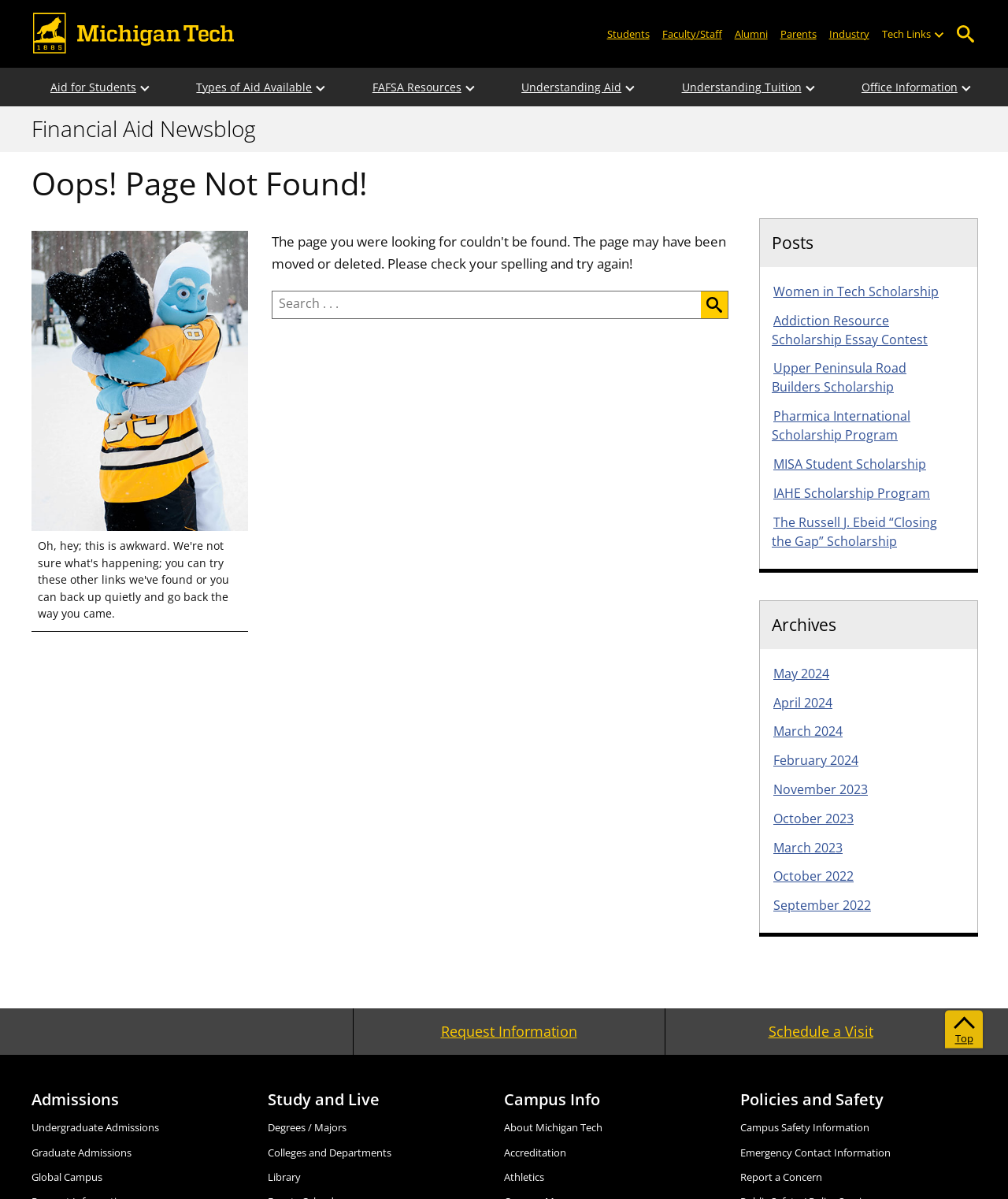Please identify the bounding box coordinates of the region to click in order to complete the task: "Search for something". The coordinates must be four float numbers between 0 and 1, specified as [left, top, right, bottom].

[0.269, 0.243, 0.723, 0.266]